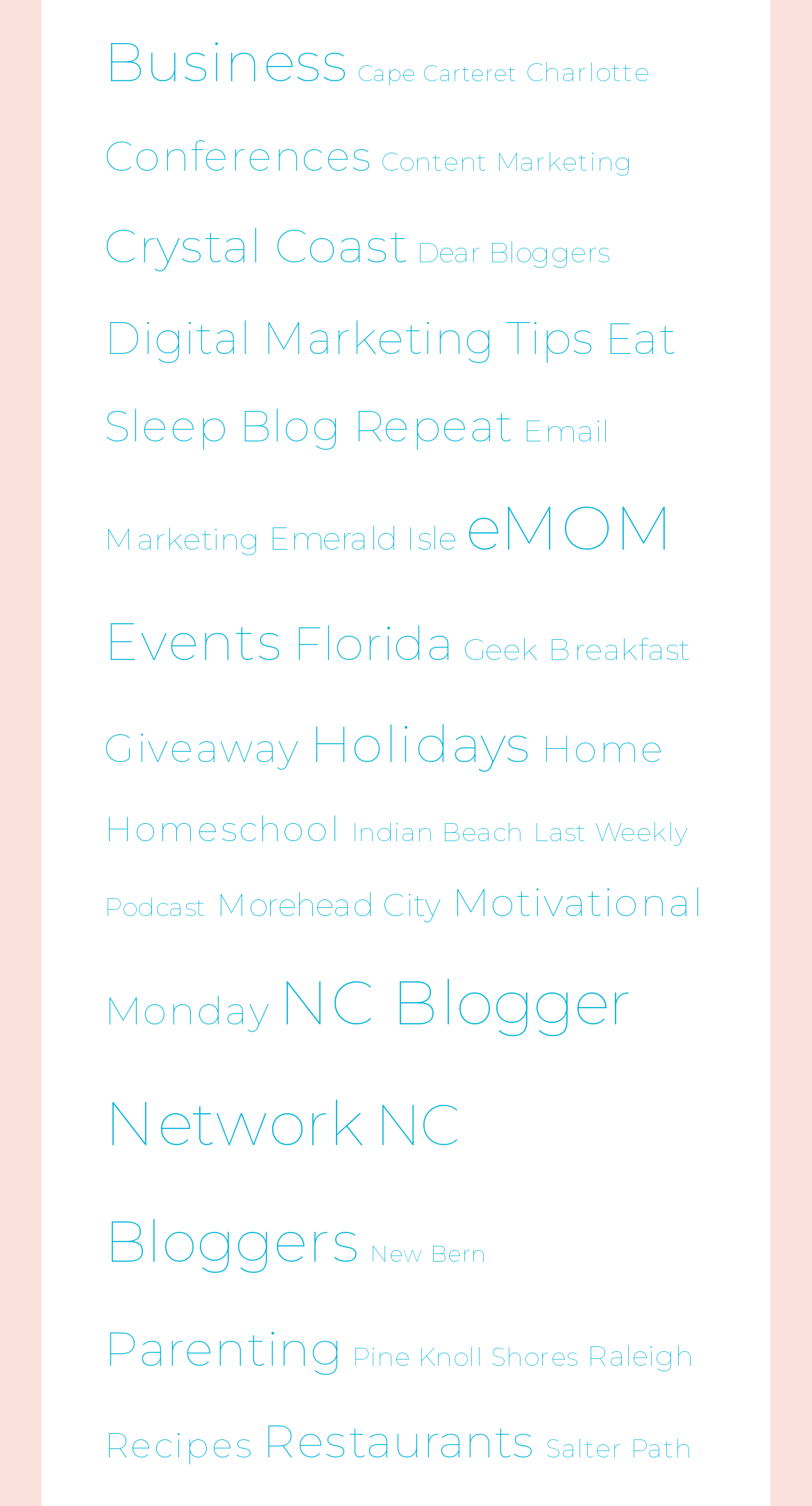Please identify the bounding box coordinates for the region that you need to click to follow this instruction: "Read digital marketing tips".

[0.128, 0.206, 0.733, 0.242]